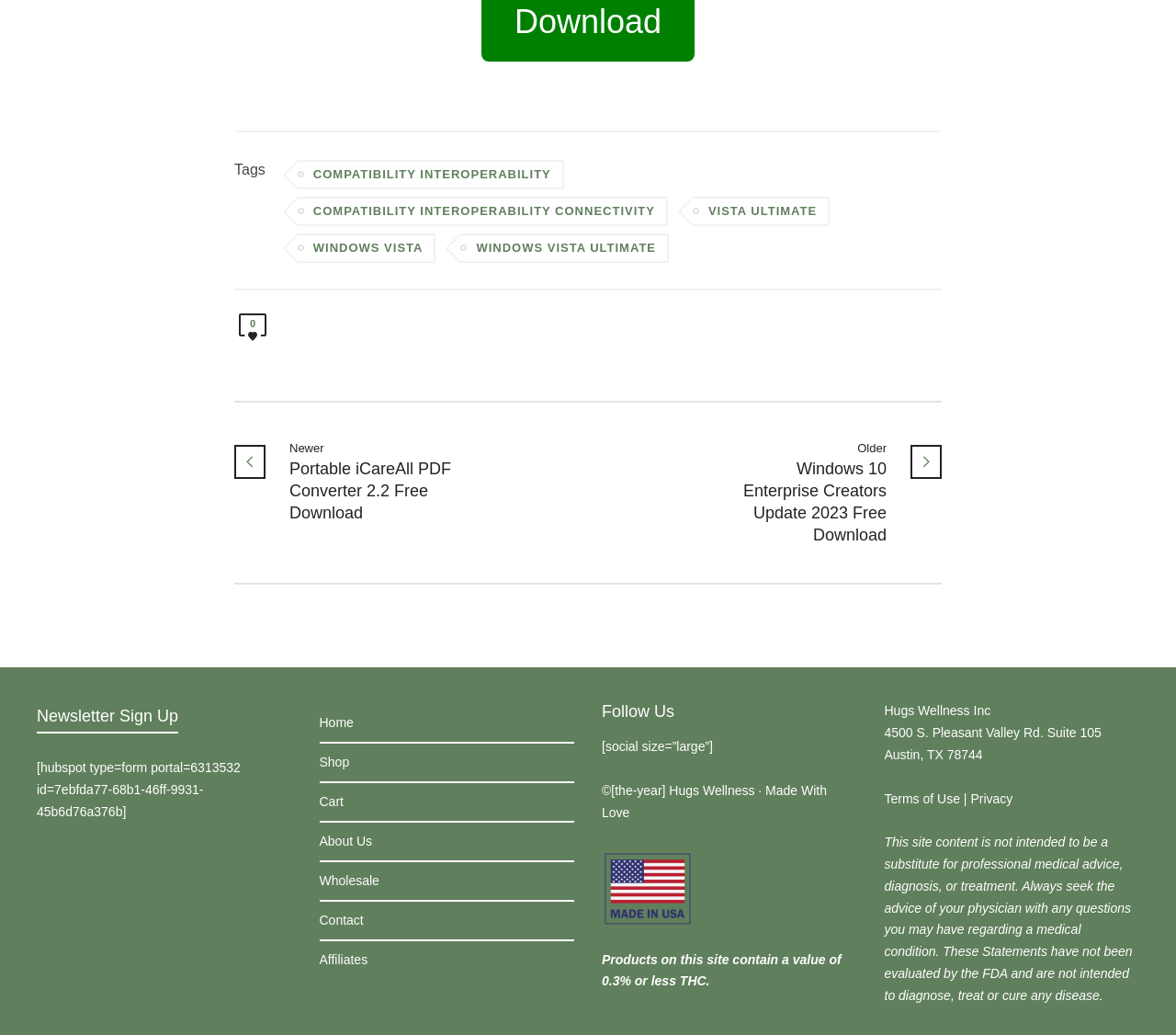Locate the bounding box coordinates of the segment that needs to be clicked to meet this instruction: "Go to the home page".

[0.271, 0.68, 0.488, 0.717]